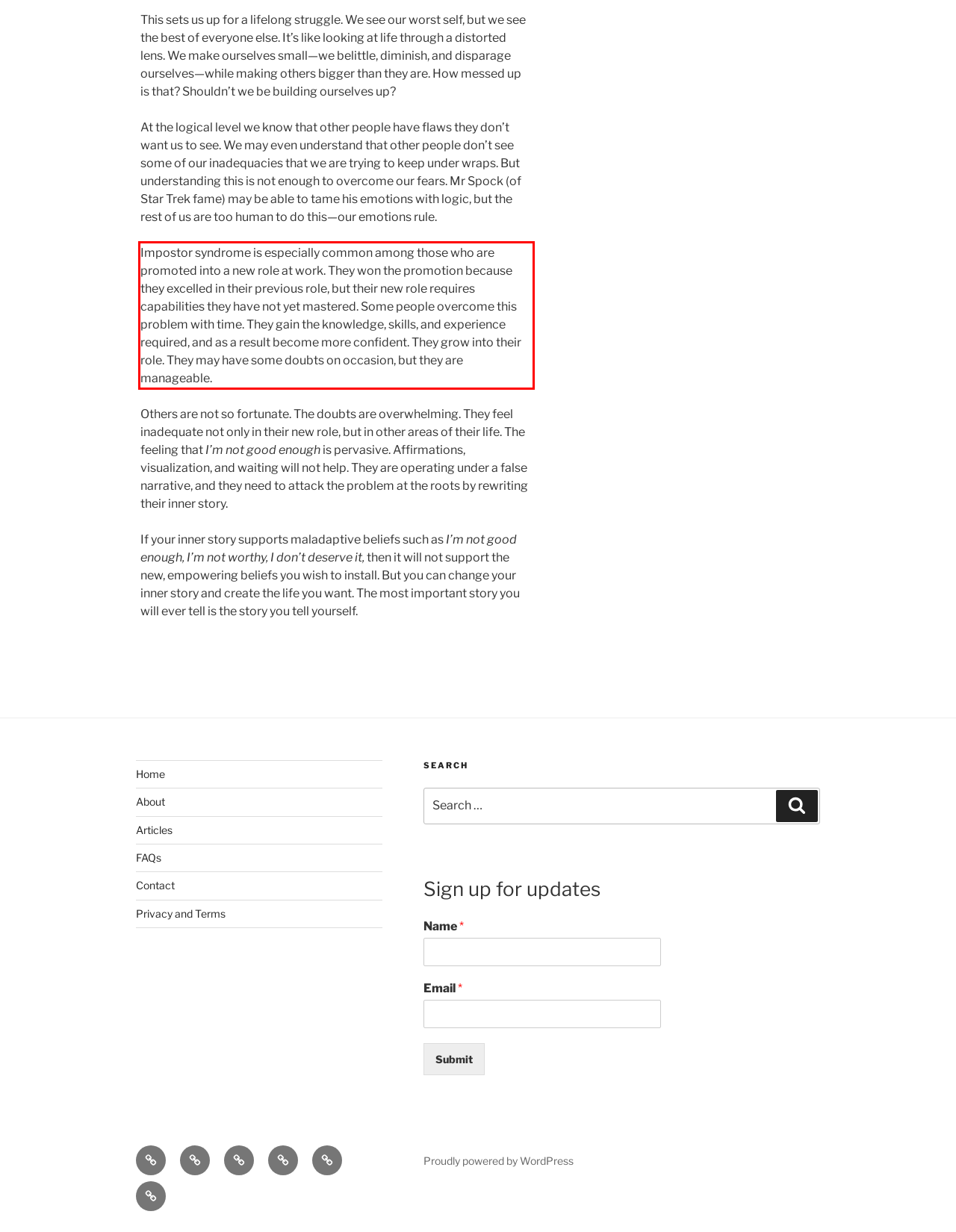Please examine the webpage screenshot and extract the text within the red bounding box using OCR.

Impostor syndrome is especially common among those who are promoted into a new role at work. They won the promotion because they excelled in their previous role, but their new role requires capabilities they have not yet mastered. Some people overcome this problem with time. They gain the knowledge, skills, and experience required, and as a result become more confident. They grow into their role. They may have some doubts on occasion, but they are manageable.